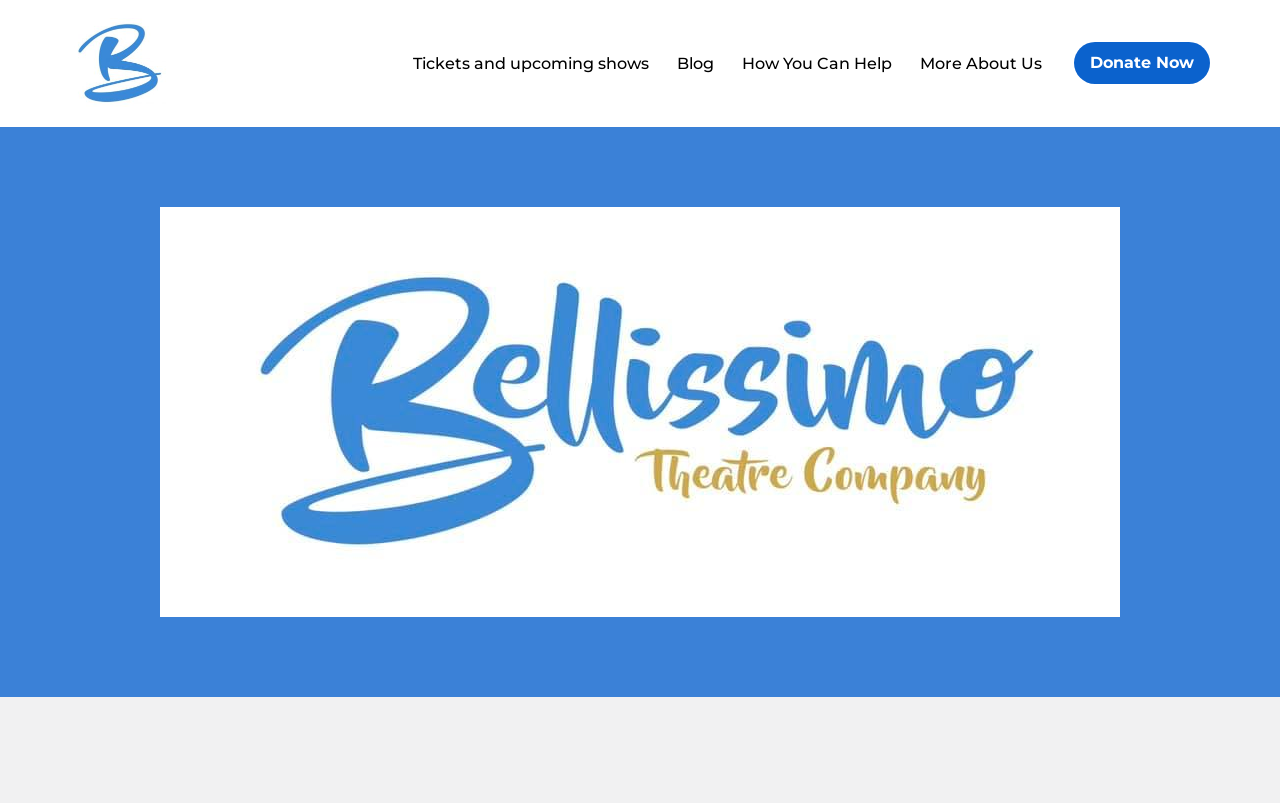Determine which piece of text is the heading of the webpage and provide it.

HOW YOU CAN HELP